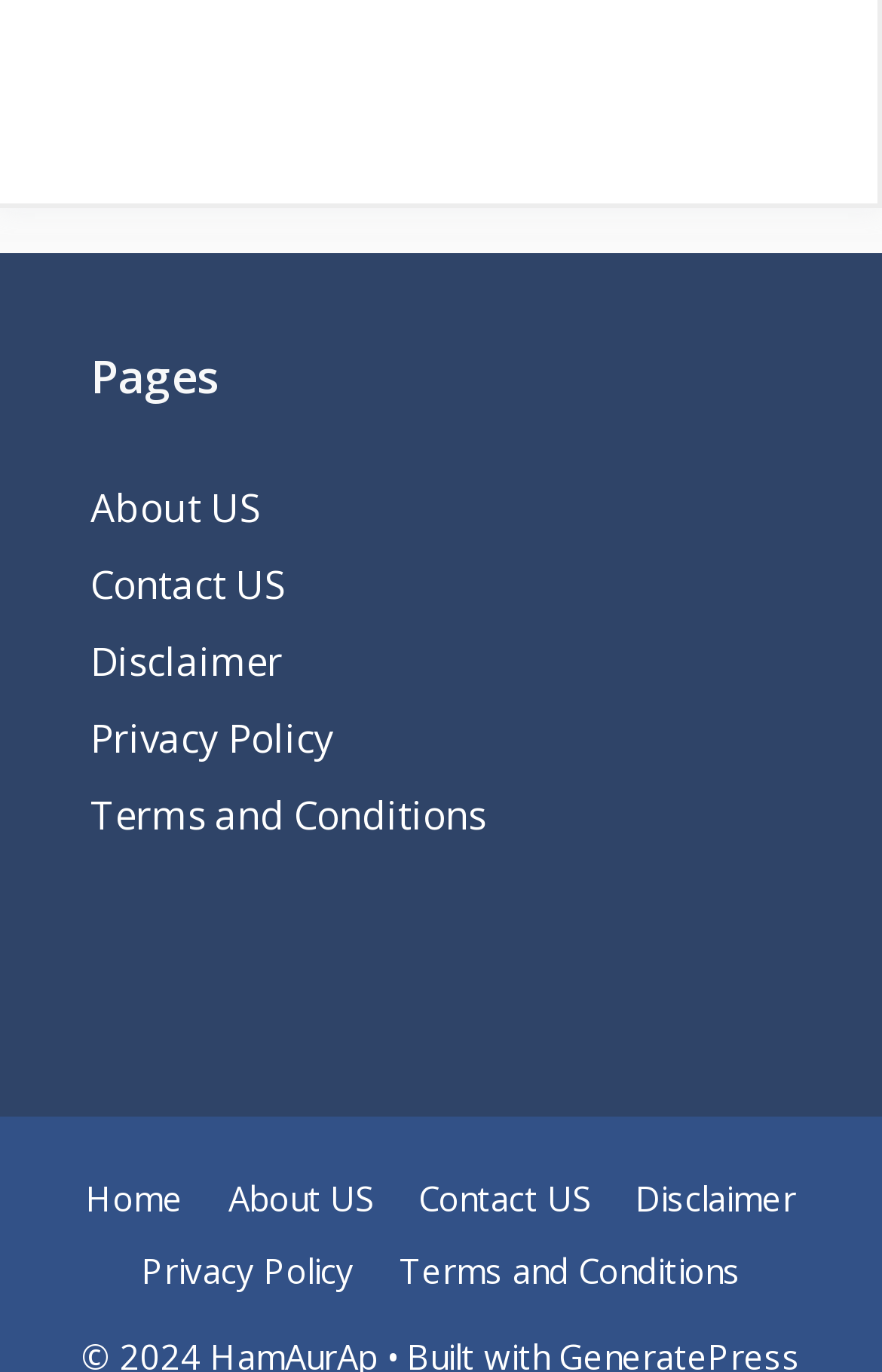Utilize the details in the image to thoroughly answer the following question: How many links are there in the footer section?

I identified the footer section by looking at the y1 coordinates of the elements and found that there are 6 links in the footer section, namely 'Home', 'About US', 'Contact US', 'Disclaimer', 'Privacy Policy', and 'Terms and Conditions'.